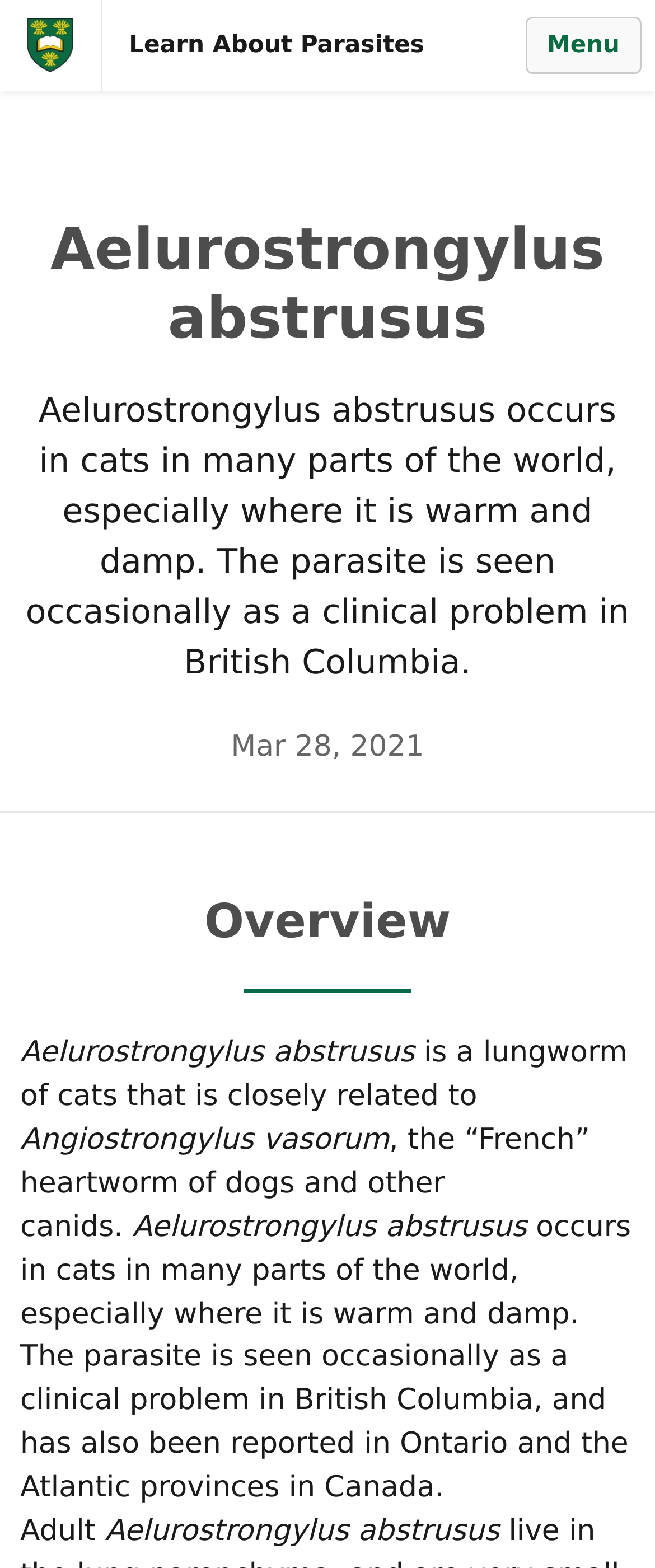Refer to the image and provide a thorough answer to this question:
When was the webpage last updated?

The time element on the webpage shows the last updated date as 'Mar 28, 2021'.